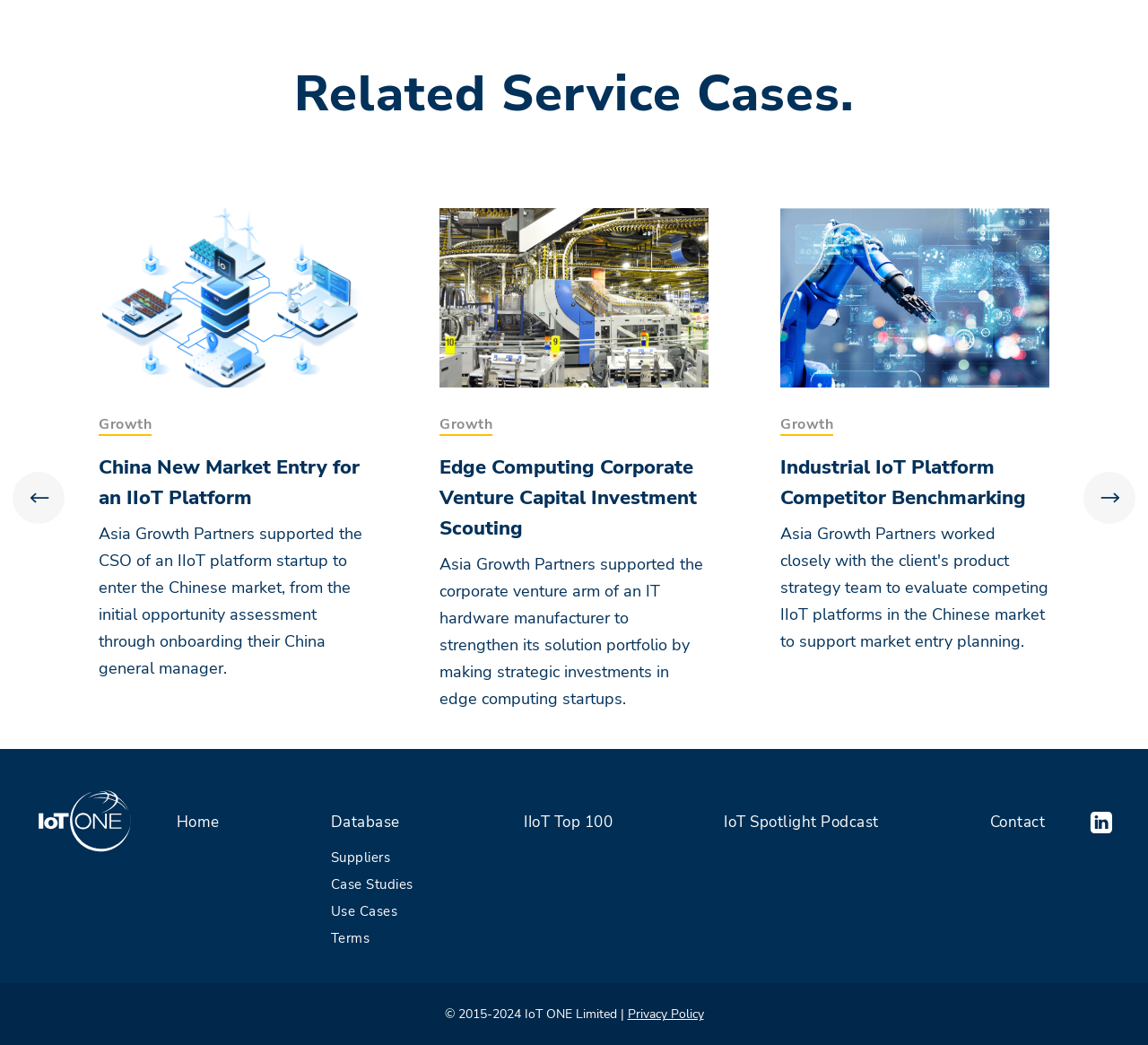Predict the bounding box coordinates of the UI element that matches this description: "Use Cases". The coordinates should be in the format [left, top, right, bottom] with each value between 0 and 1.

[0.288, 0.864, 0.346, 0.881]